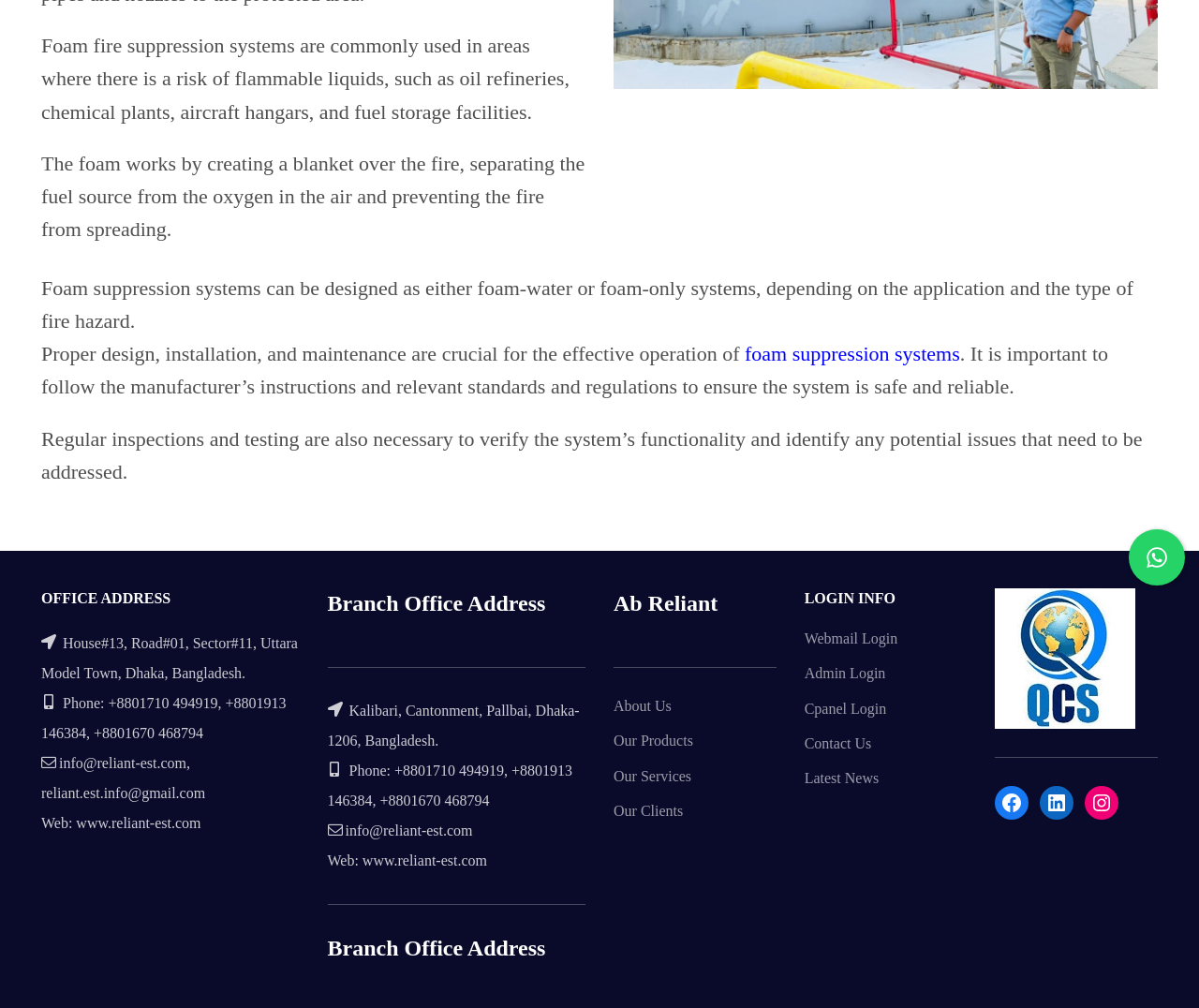Bounding box coordinates should be provided in the format (top-left x, top-left y, bottom-right x, bottom-right y) with all values between 0 and 1. Identify the bounding box for this UI element: Facebook

[0.83, 0.78, 0.858, 0.814]